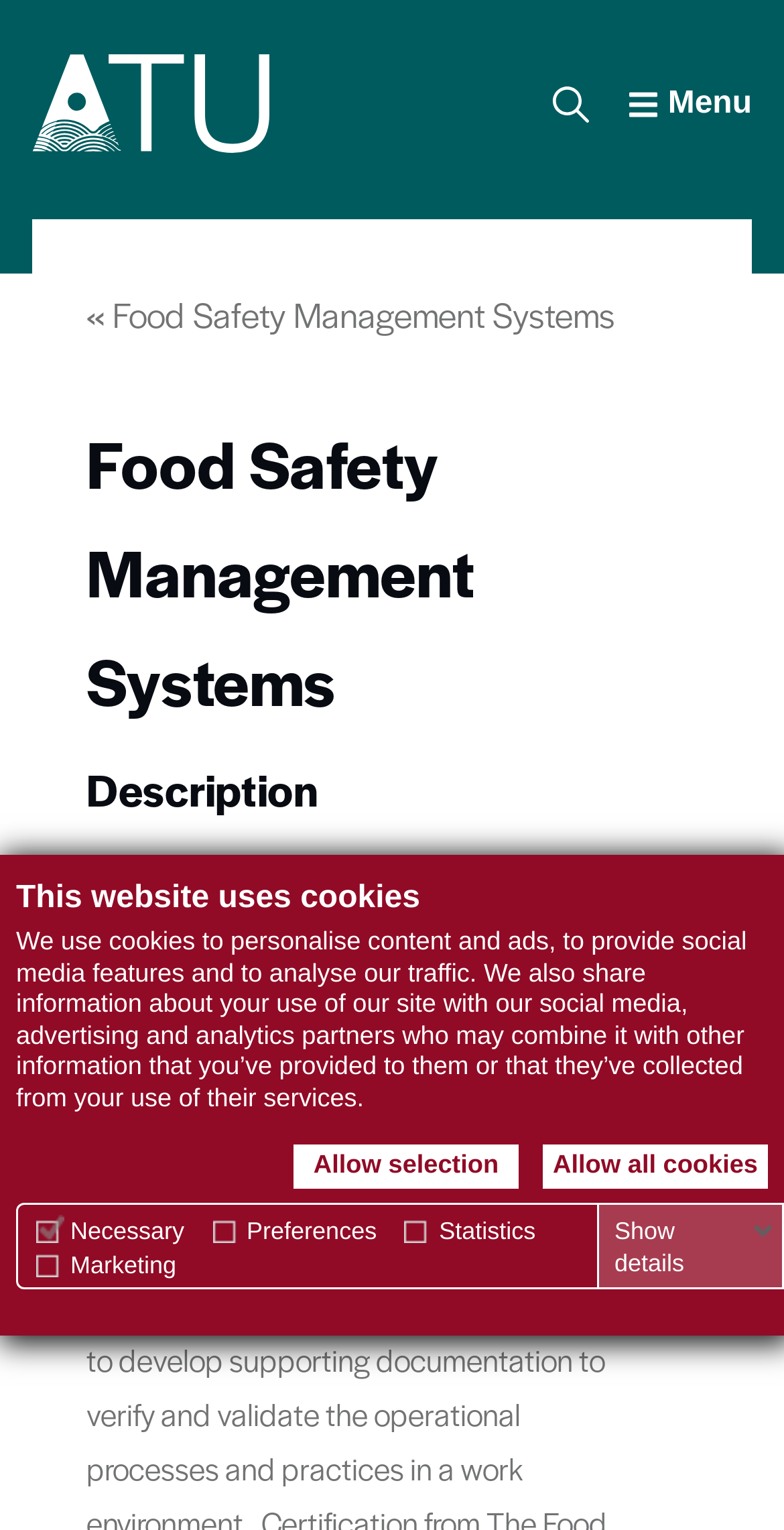Give a concise answer of one word or phrase to the question: 
What is the text on the top-left corner of the webpage?

ATU Logo